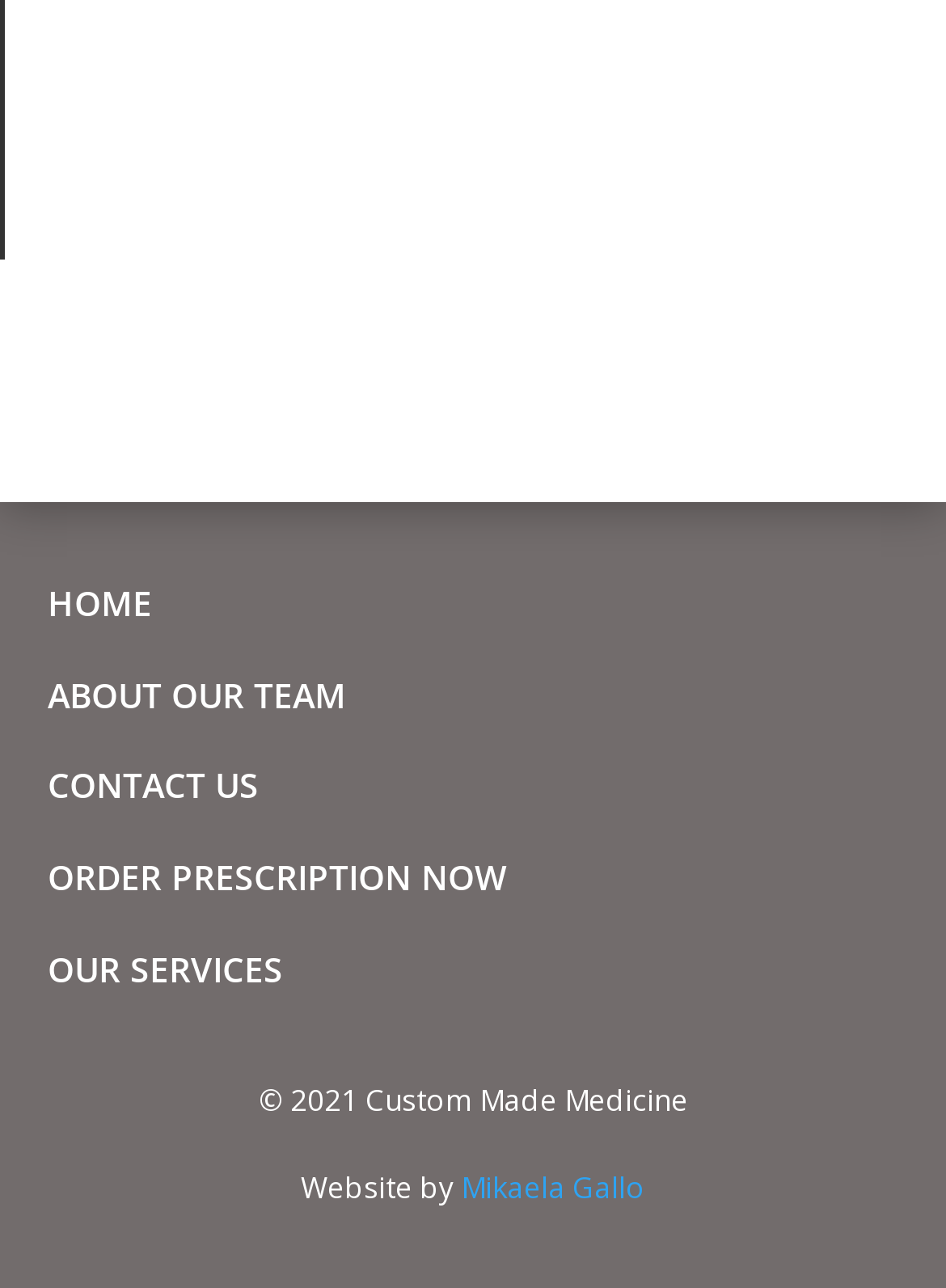Who designed the website?
Refer to the screenshot and respond with a concise word or phrase.

Mikaela Gallo